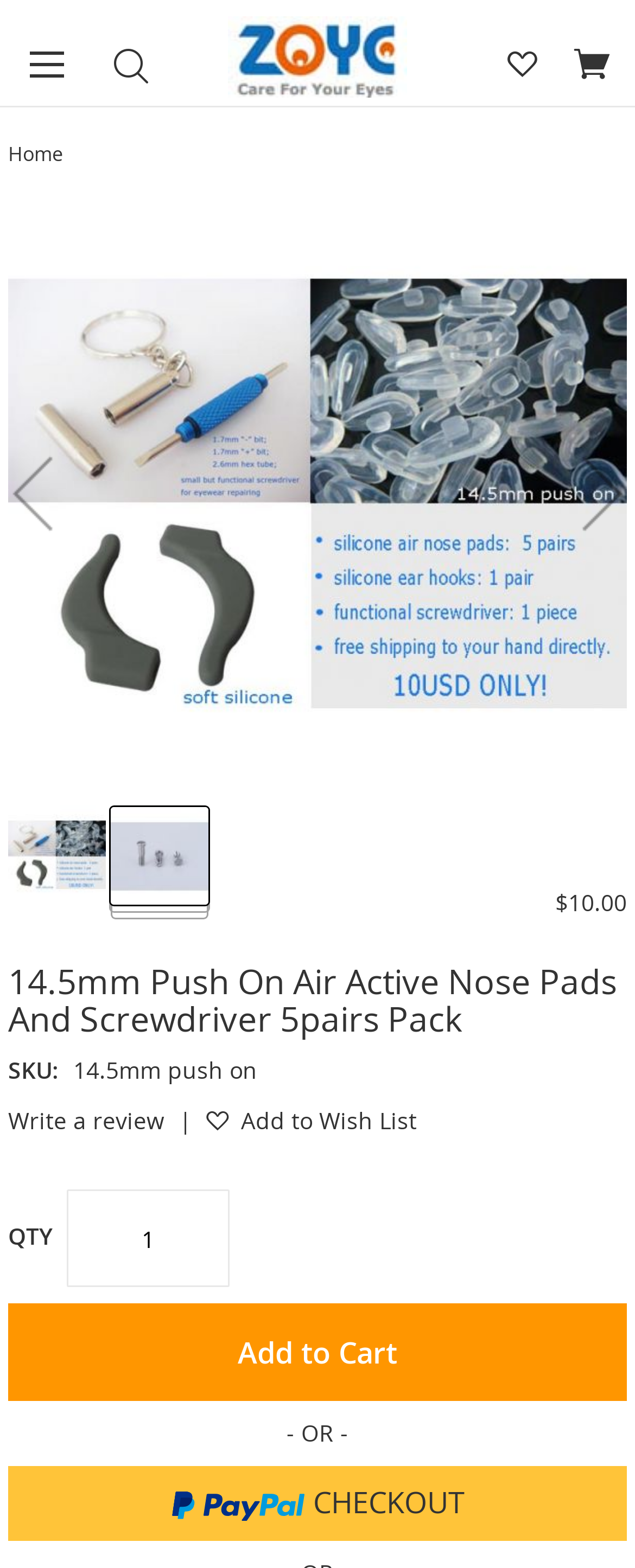What is the price of the product?
From the image, provide a succinct answer in one word or a short phrase.

$10.00